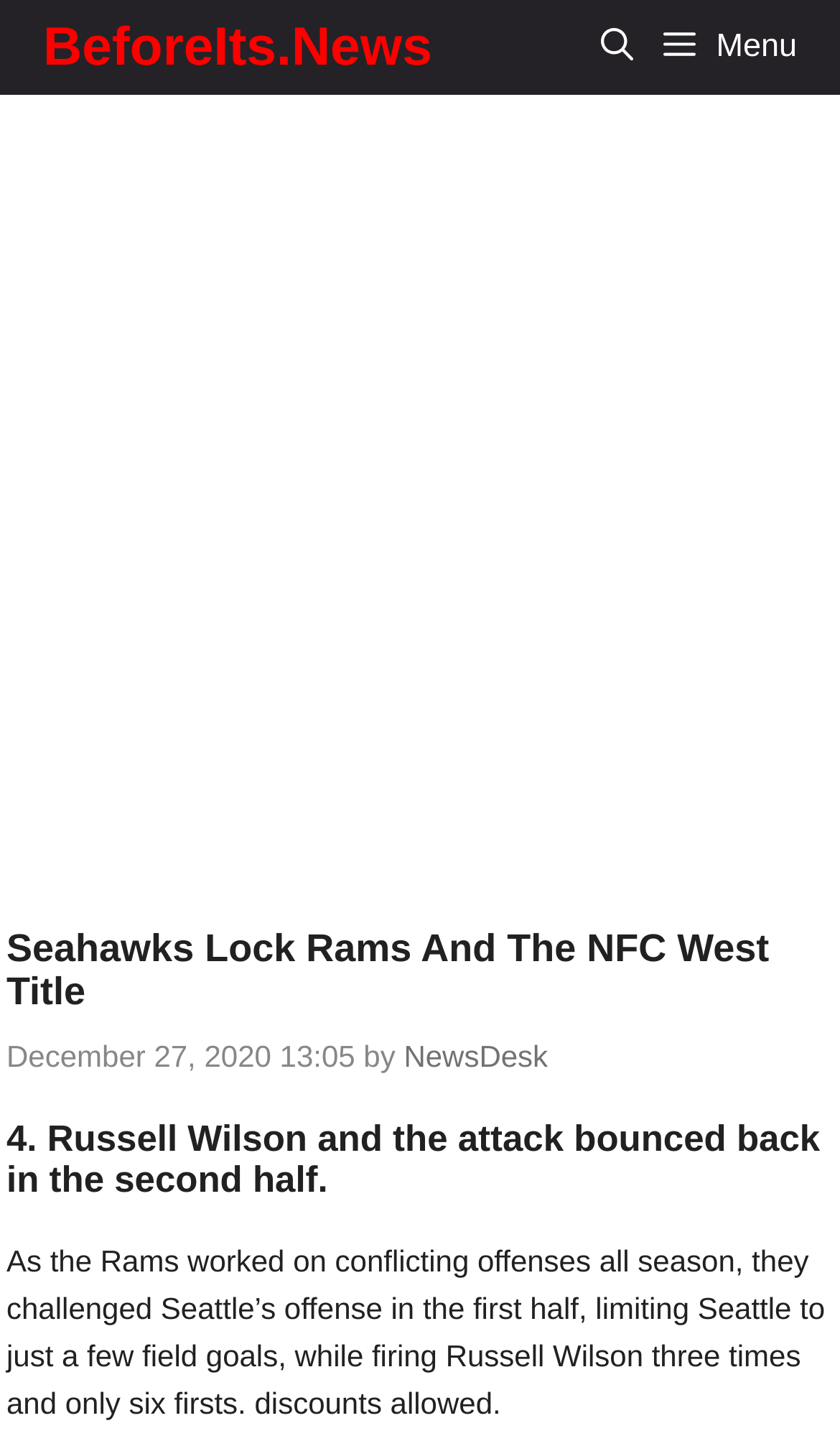What is the name of the author of the article?
Ensure your answer is thorough and detailed.

The webpage contains a link element with the text 'NewsDesk', which is likely the name of the author or the news desk that published the article.